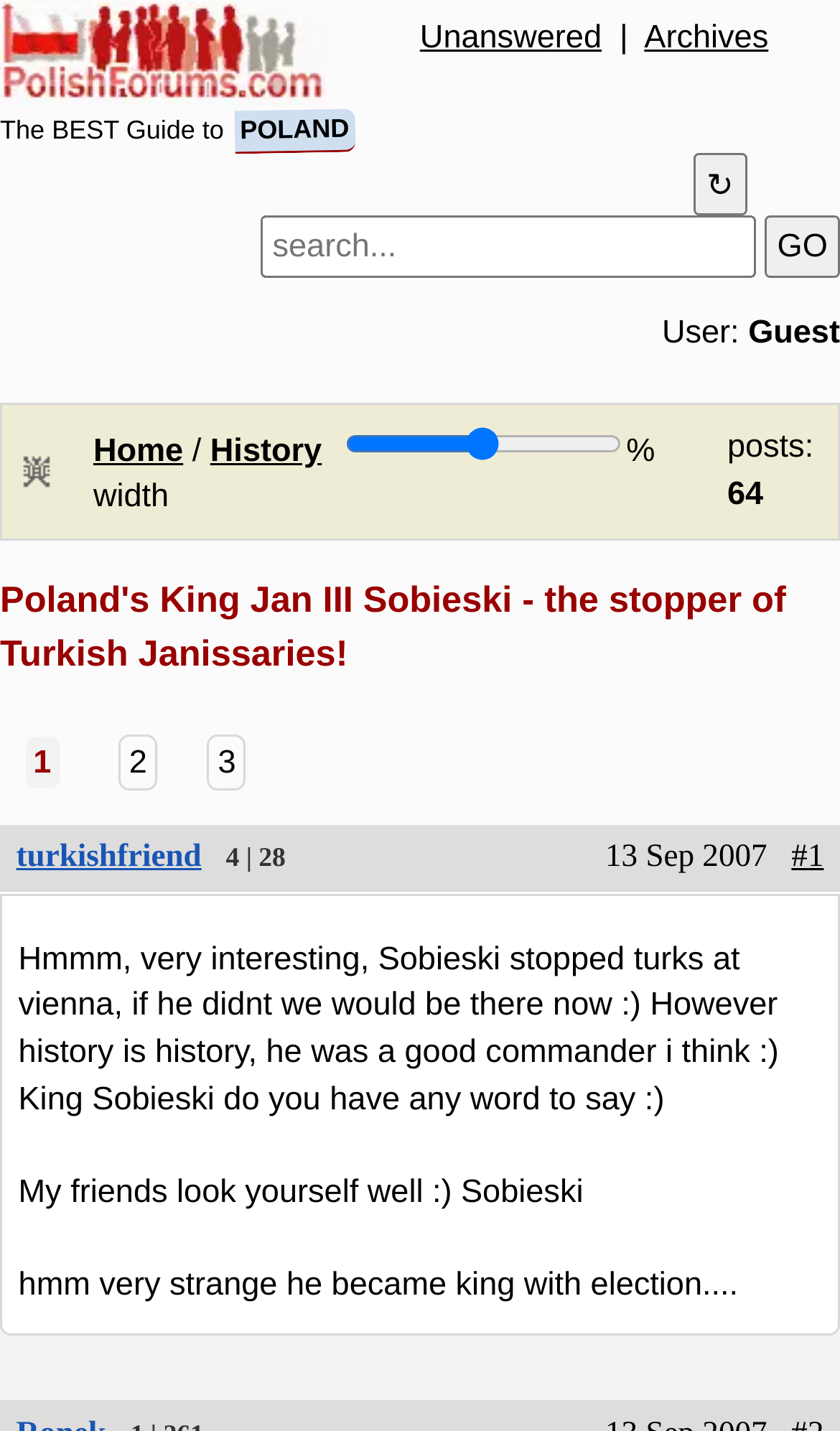Give a one-word or short-phrase answer to the following question: 
How many posts are mentioned on this webpage?

64